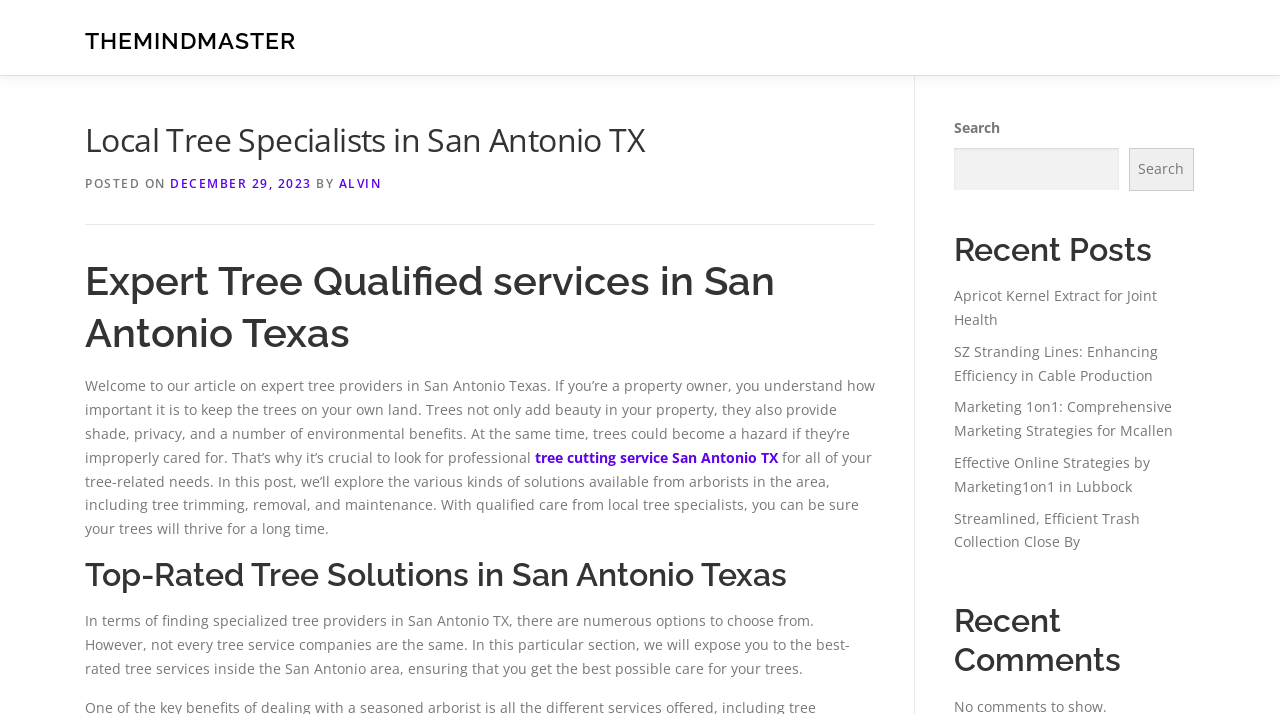Extract the text of the main heading from the webpage.

Local Tree Specialists in San Antonio TX